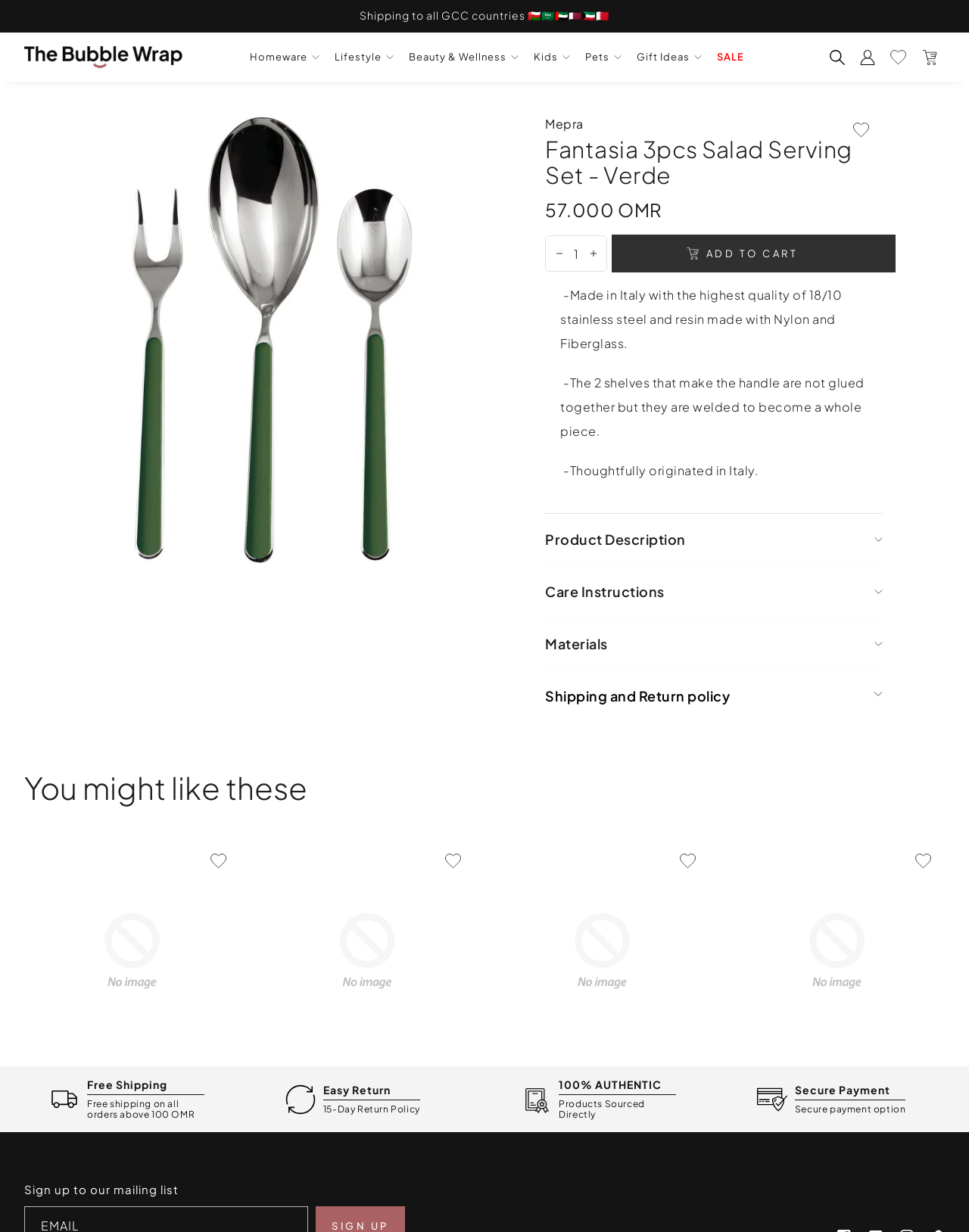Based on the image, provide a detailed and complete answer to the question: 
What is the color of the resin material?

I found the answer by looking at the product name, which is 'Fantasia 3pcs Salad Serving Set - Verde', and Verde is a color.